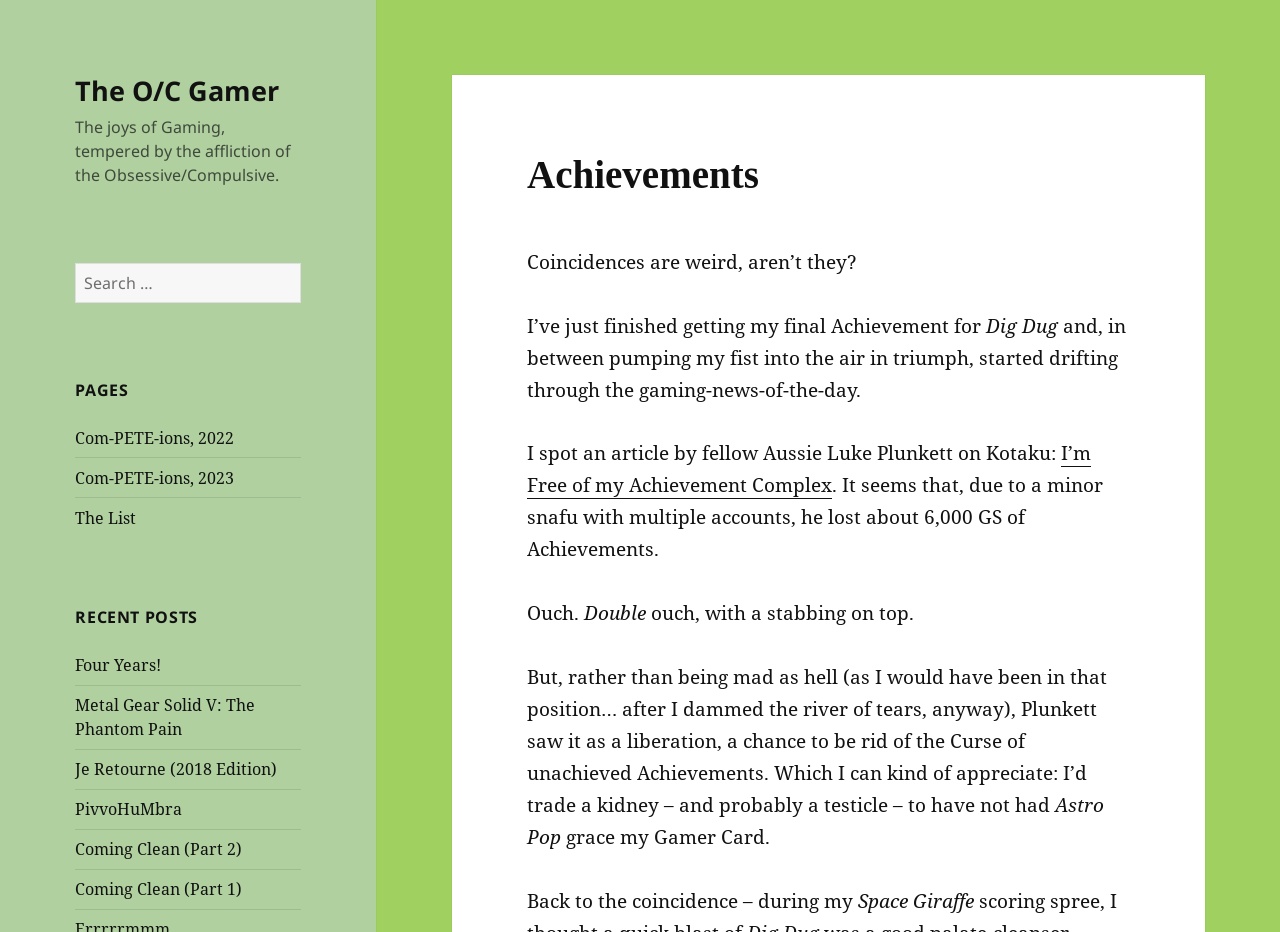Using the provided element description: "31", determine the bounding box coordinates of the corresponding UI element in the screenshot.

None